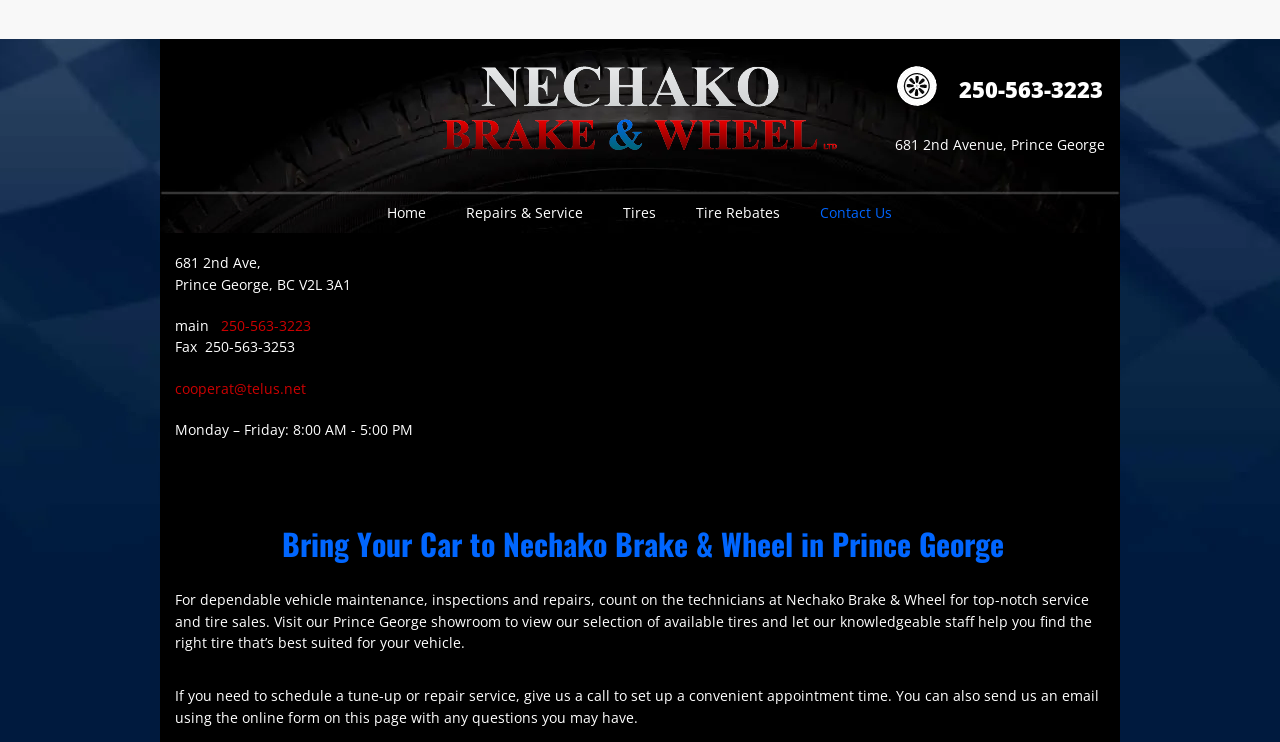Answer the question using only one word or a concise phrase: What is the address of Nechako Brake & Wheel?

681 2nd Avenue, Prince George